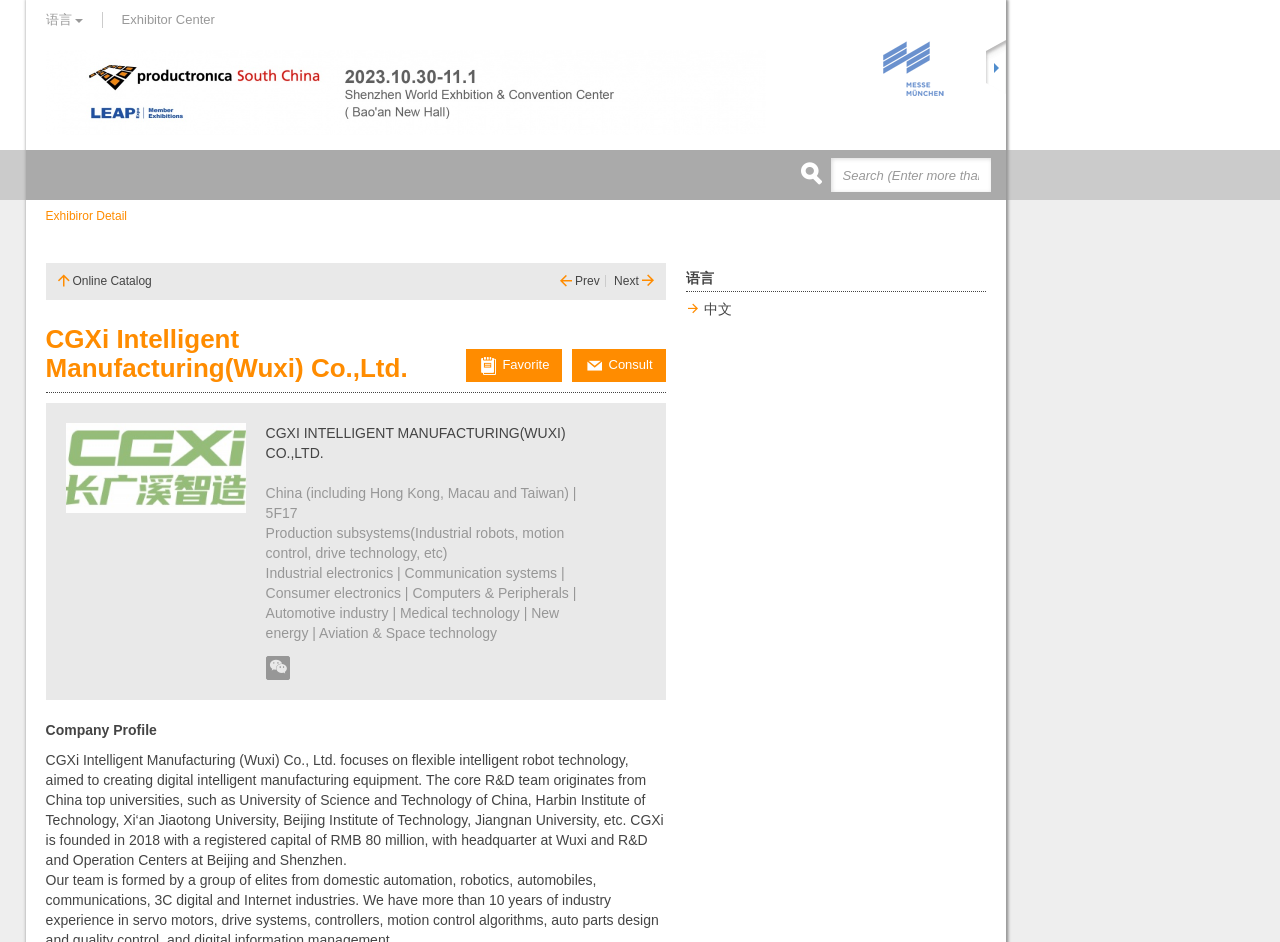Show the bounding box coordinates for the HTML element described as: "语言".

[0.02, 0.0, 0.08, 0.042]